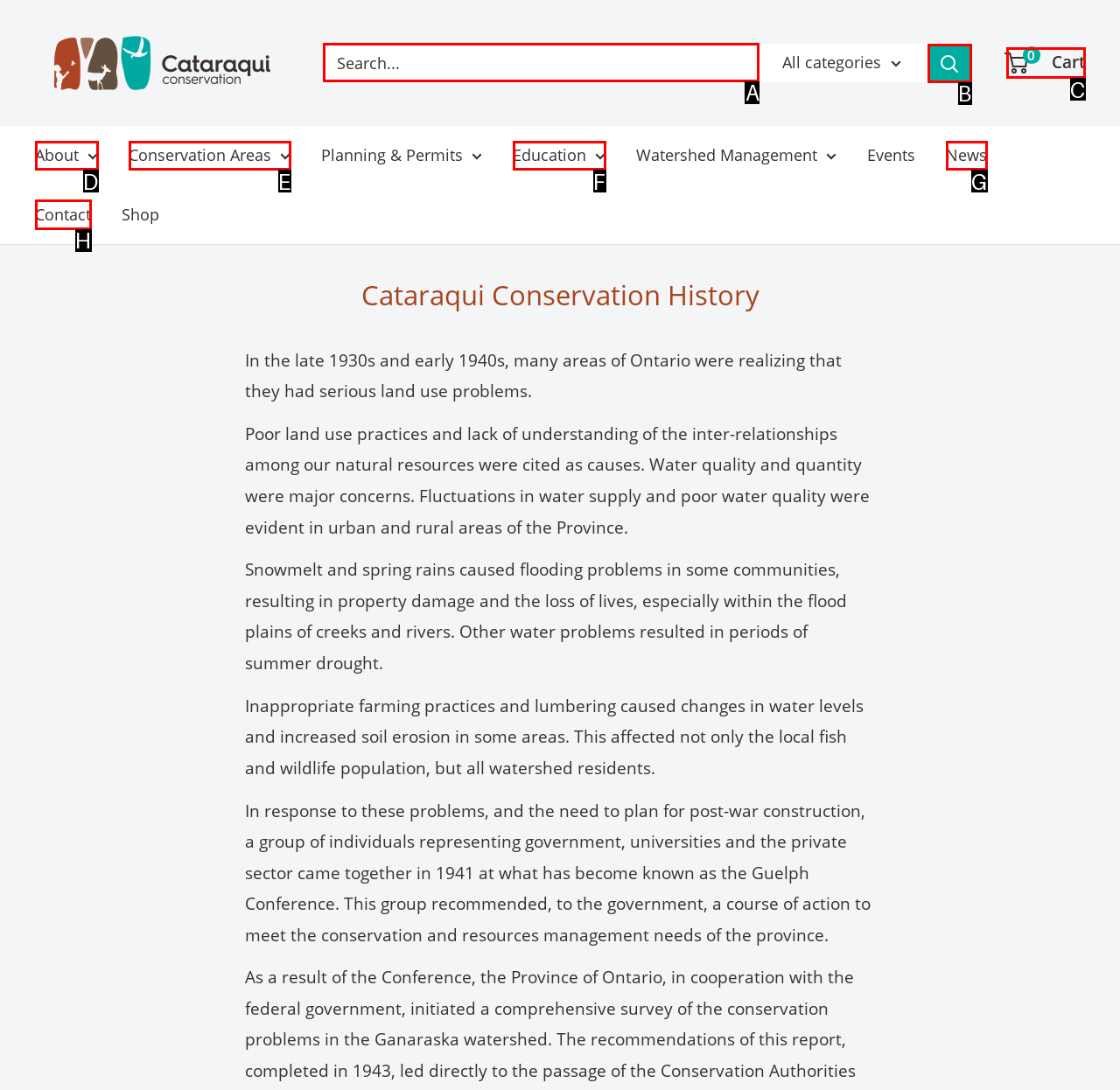Which option should be clicked to complete this task: Search for something
Reply with the letter of the correct choice from the given choices.

A